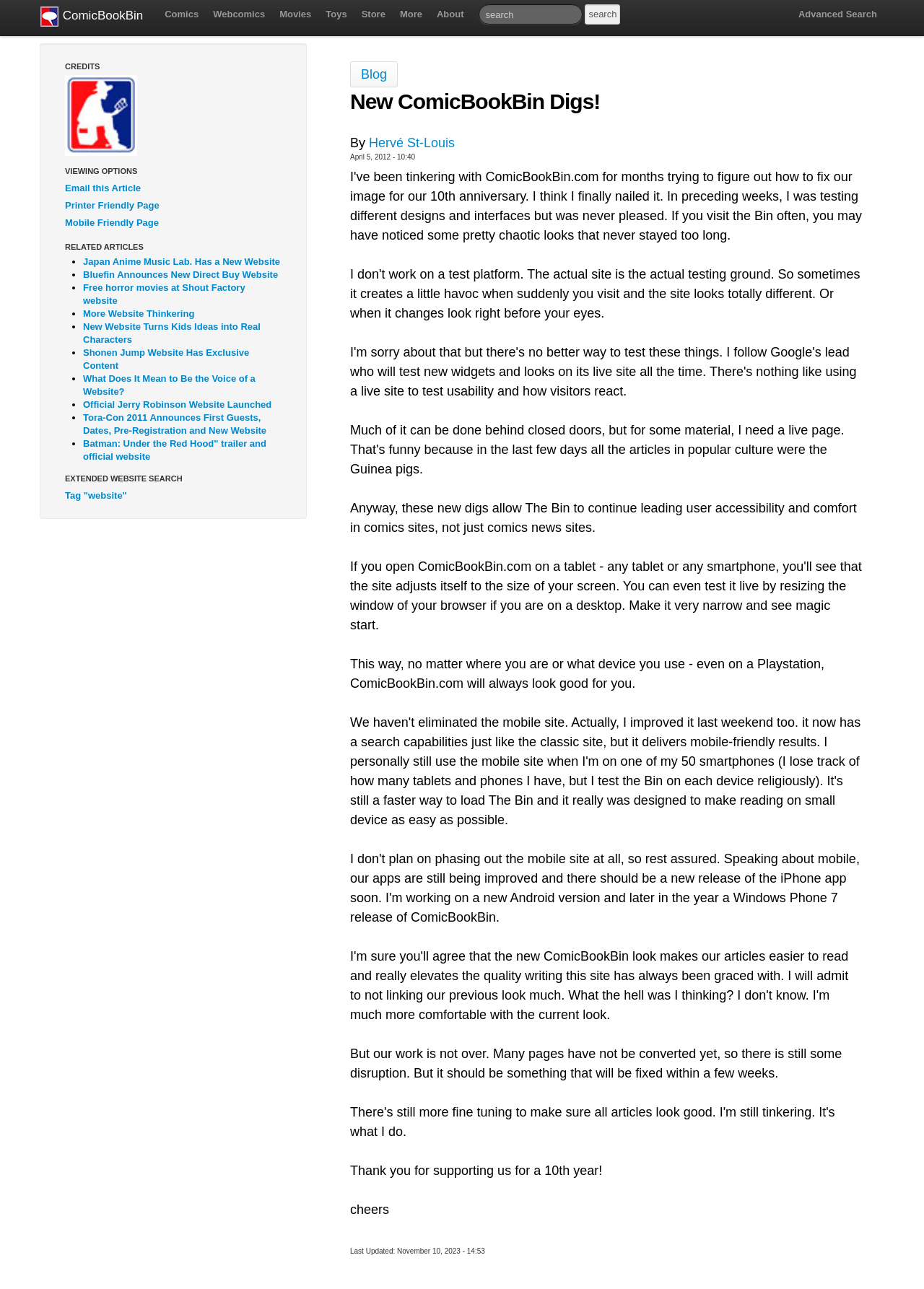Offer a detailed explanation of the webpage layout and contents.

The webpage is titled "New ComicBookBin Digs!" and appears to be a blog post or article about the website's 10th anniversary and its new design. At the top of the page, there is a logo image and a navigation menu with links to various sections of the website, including "Comics", "Webcomics", "Movies", "Toys", "Store", "More", and "About". 

Below the navigation menu, there is a search bar with a "search" button. On the left side of the page, there is a section with links to "Email this Article", "Printer Friendly Page", and "Mobile Friendly Page". 

The main content of the page is a blog post or article, which is divided into several paragraphs. The article discusses the website's new design and its features, including its accessibility and comfort for users. There are also several links to related articles, which are listed in a bulleted format. 

At the bottom of the page, there is a section with links to "Extended Website Search" and "Tag 'website'". There is also a link to the "Blog" section of the website. The page ends with a footer section that displays the date and time of the last update.